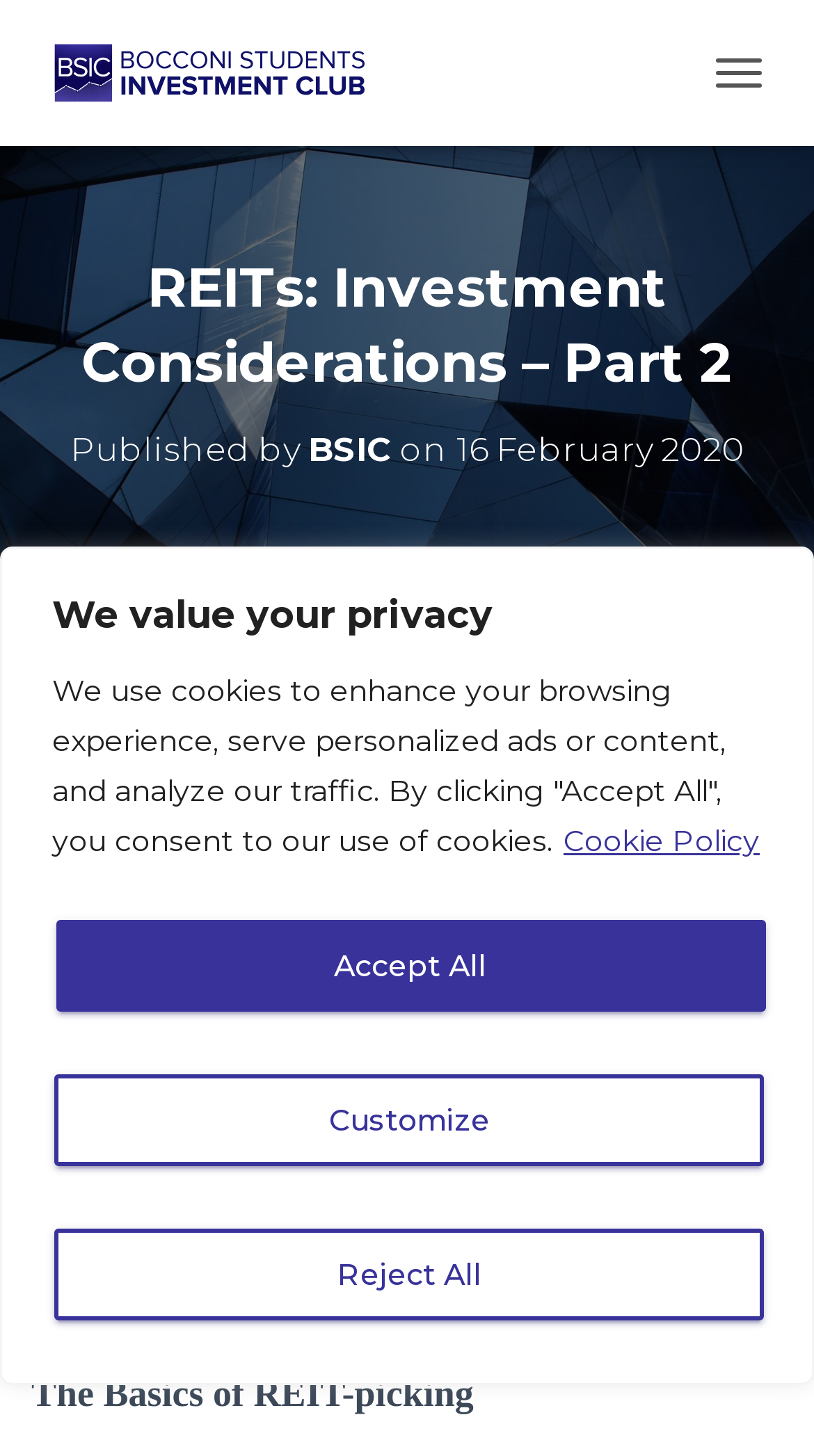Predict the bounding box coordinates of the area that should be clicked to accomplish the following instruction: "Explore Inflatable Obstacle Course". The bounding box coordinates should consist of four float numbers between 0 and 1, i.e., [left, top, right, bottom].

None